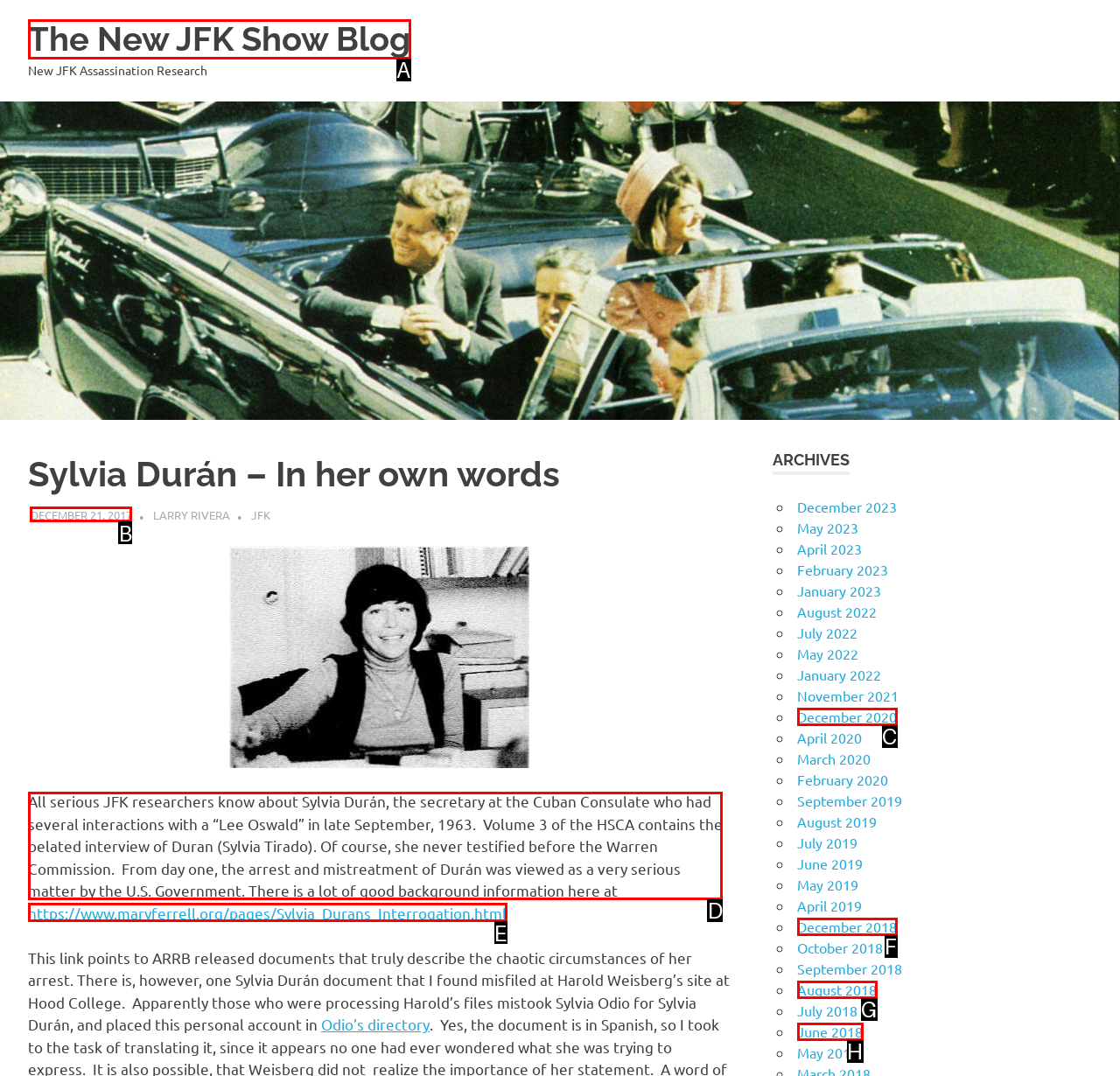Tell me which option I should click to complete the following task: Click on the 'Politics – Municipal, National, International' link
Answer with the option's letter from the given choices directly.

None